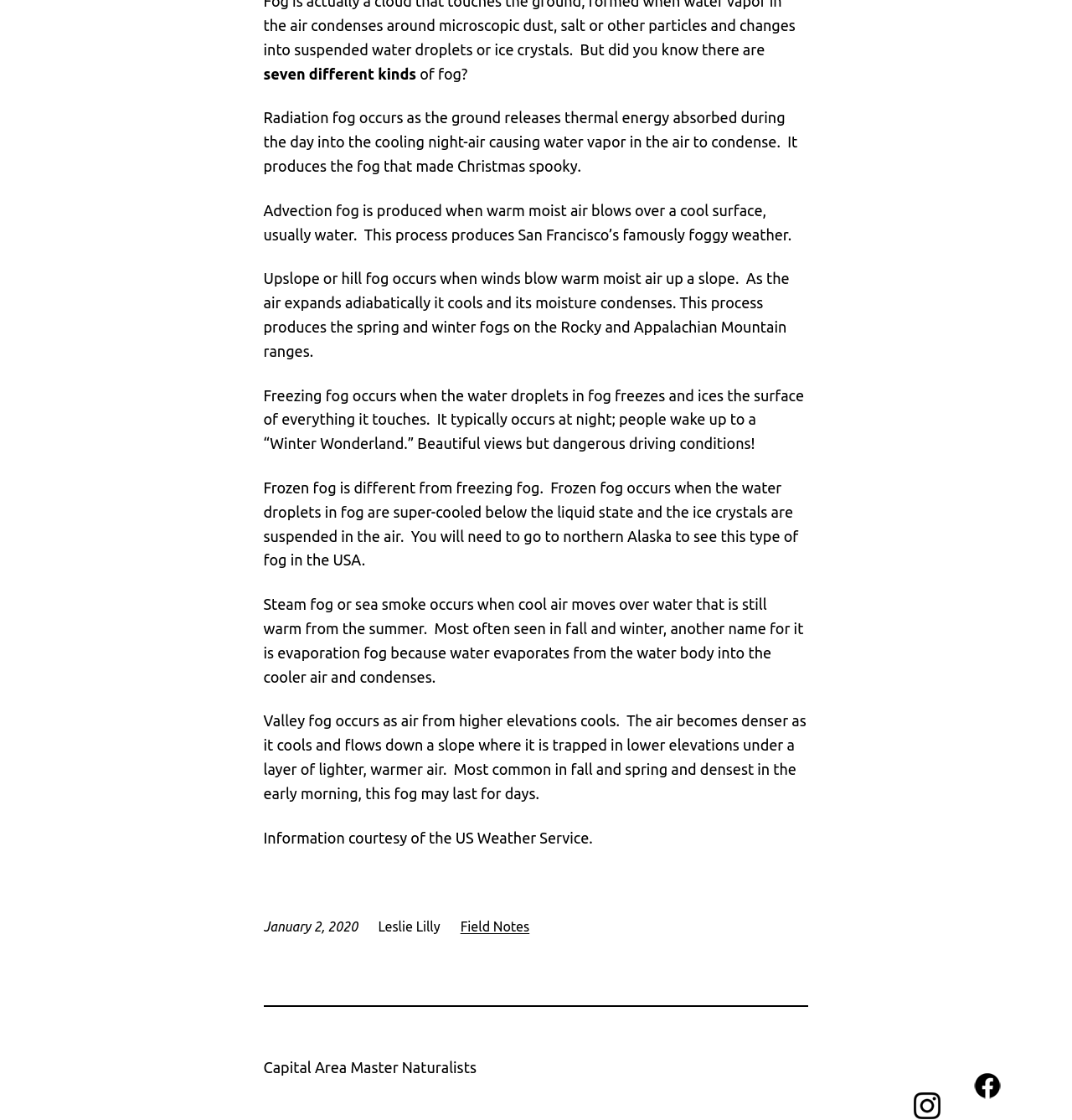Please give a succinct answer using a single word or phrase:
What is the name of the organization providing the information?

US Weather Service